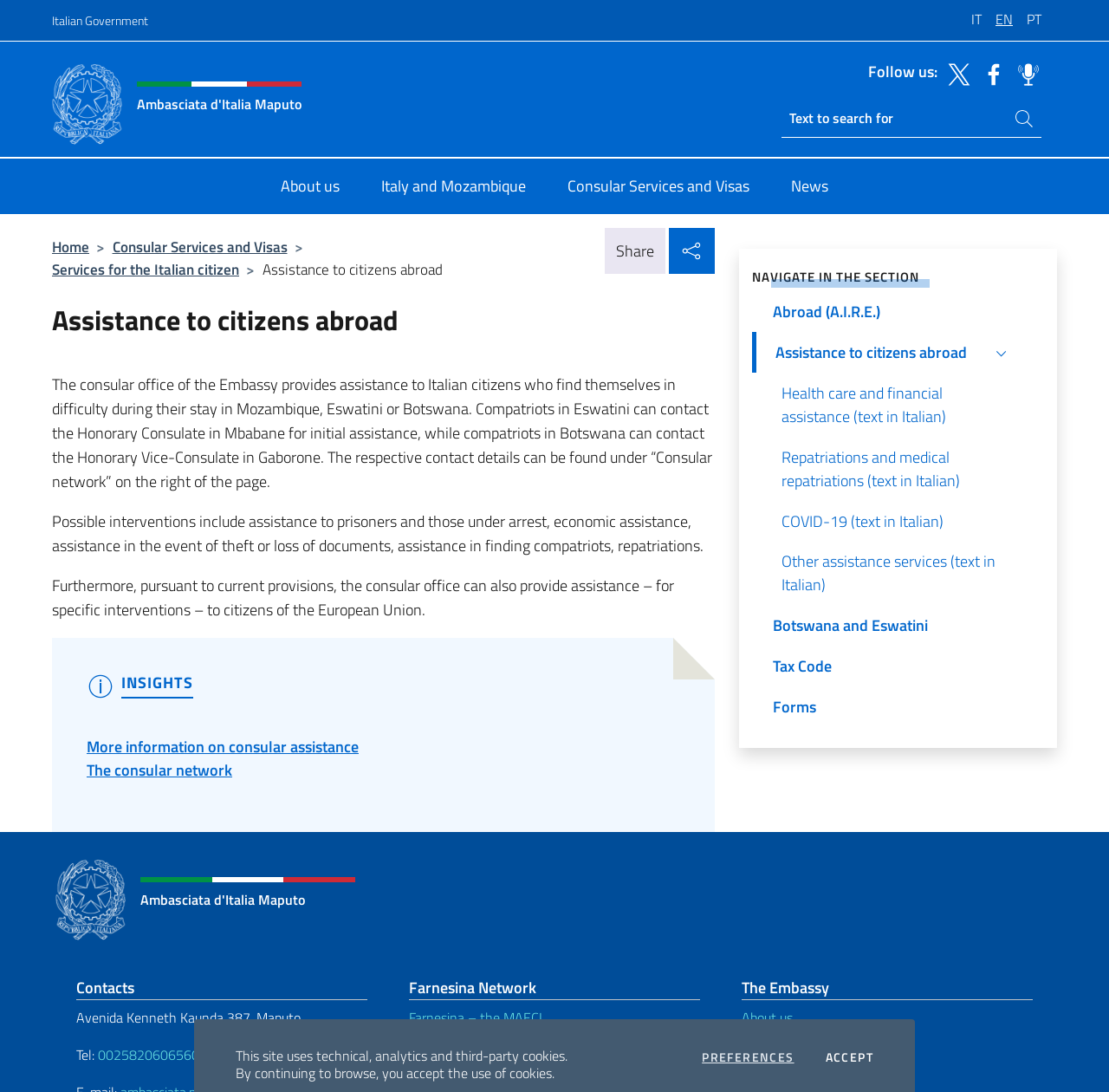Please mark the bounding box coordinates of the area that should be clicked to carry out the instruction: "Search on site".

[0.705, 0.09, 0.939, 0.126]